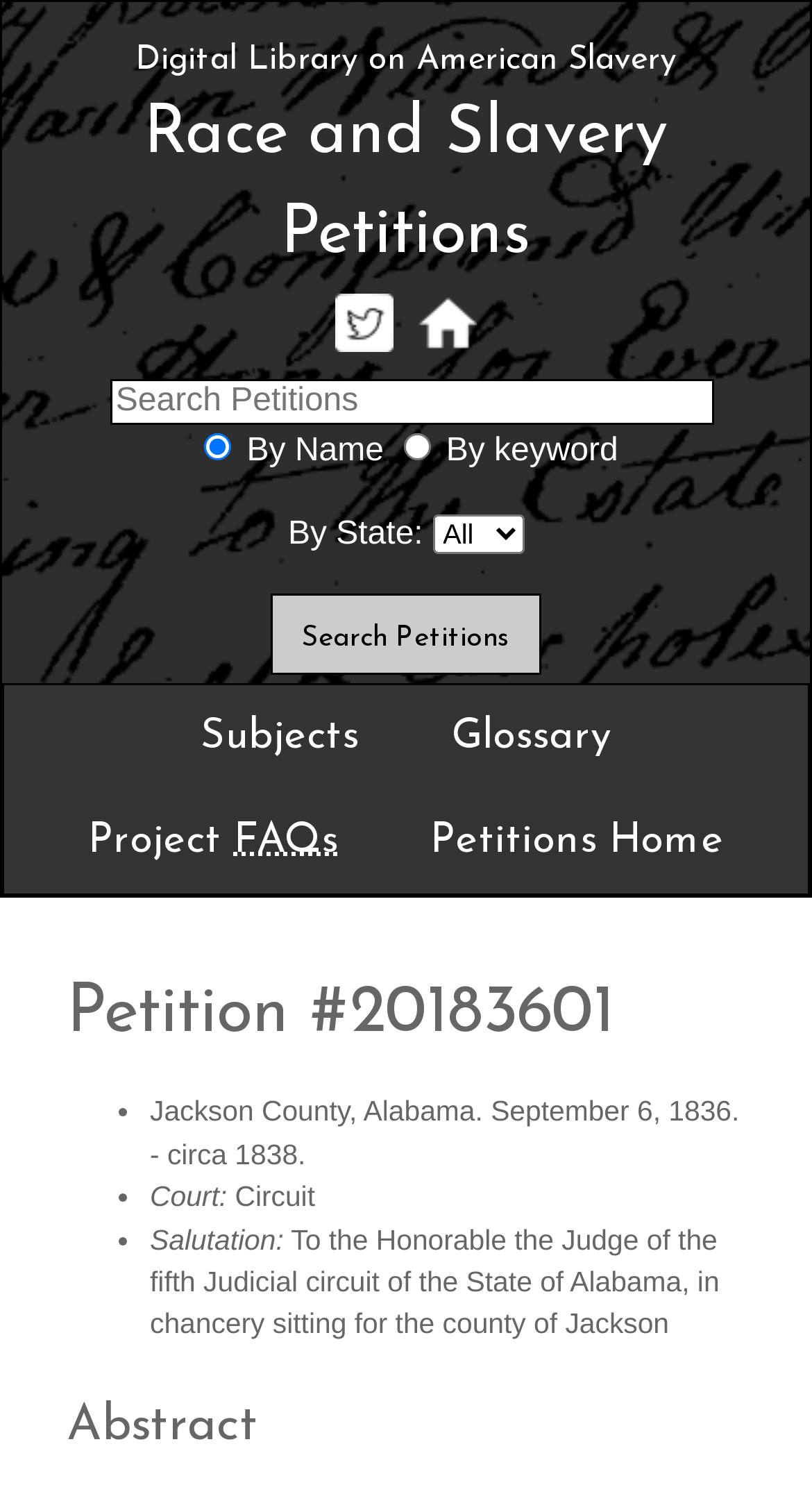How many list markers are there in the first petition?
Using the image, provide a detailed and thorough answer to the question.

The list markers can be counted in the first petition, and there are three list markers ('•') present.